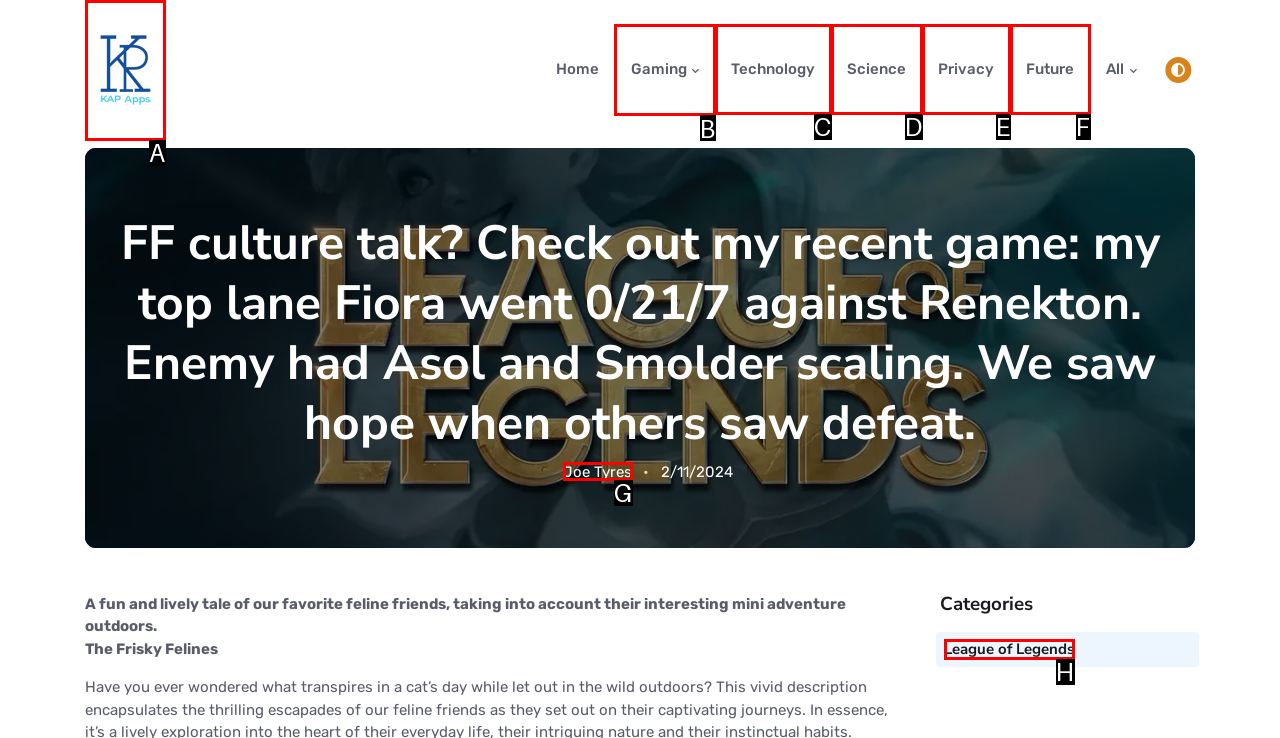Which HTML element should be clicked to complete the following task: Read the post by Joe Tyres?
Answer with the letter corresponding to the correct choice.

G